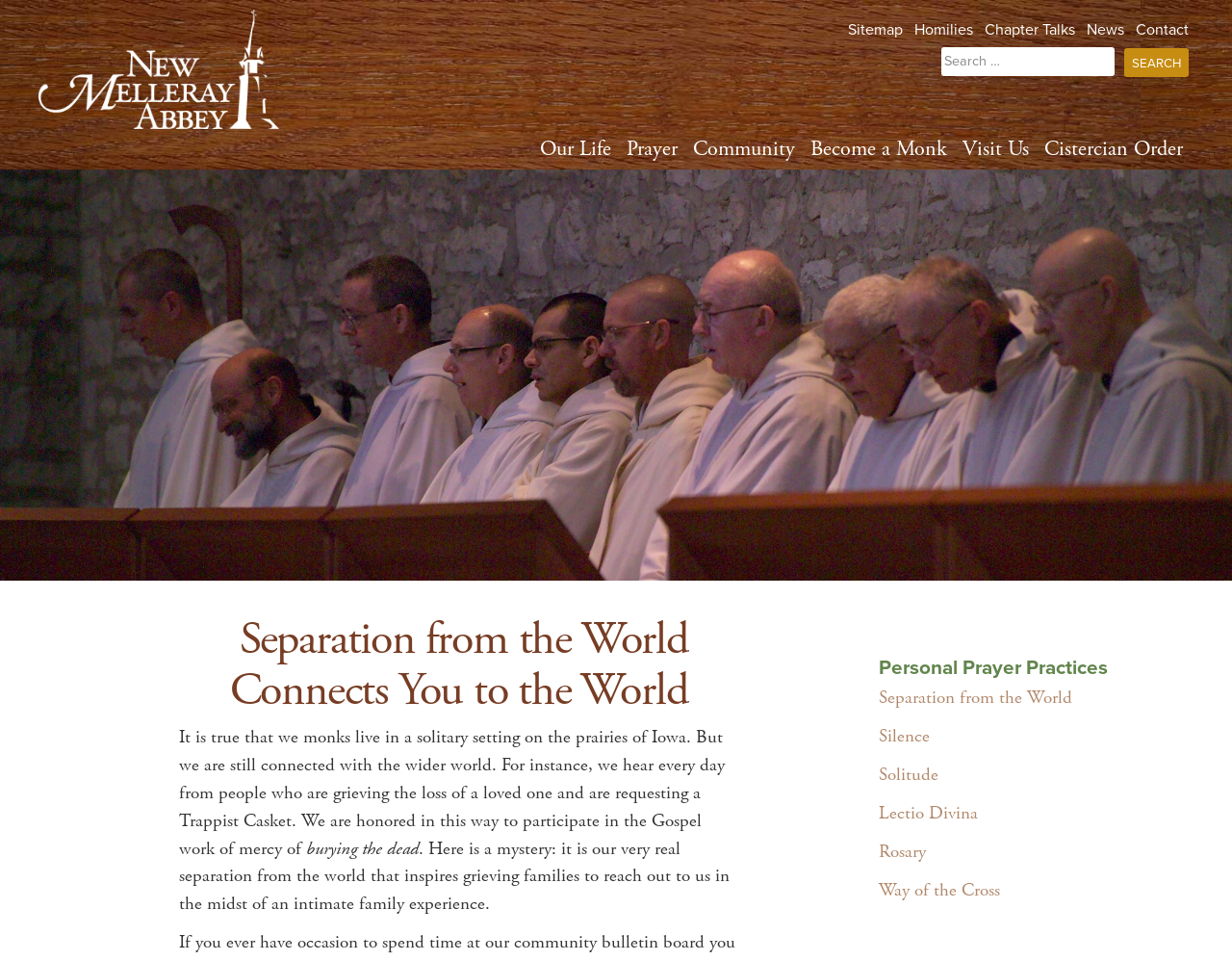Please answer the following question using a single word or phrase: 
What is the purpose of the monks' work mentioned in the text?

burying the dead